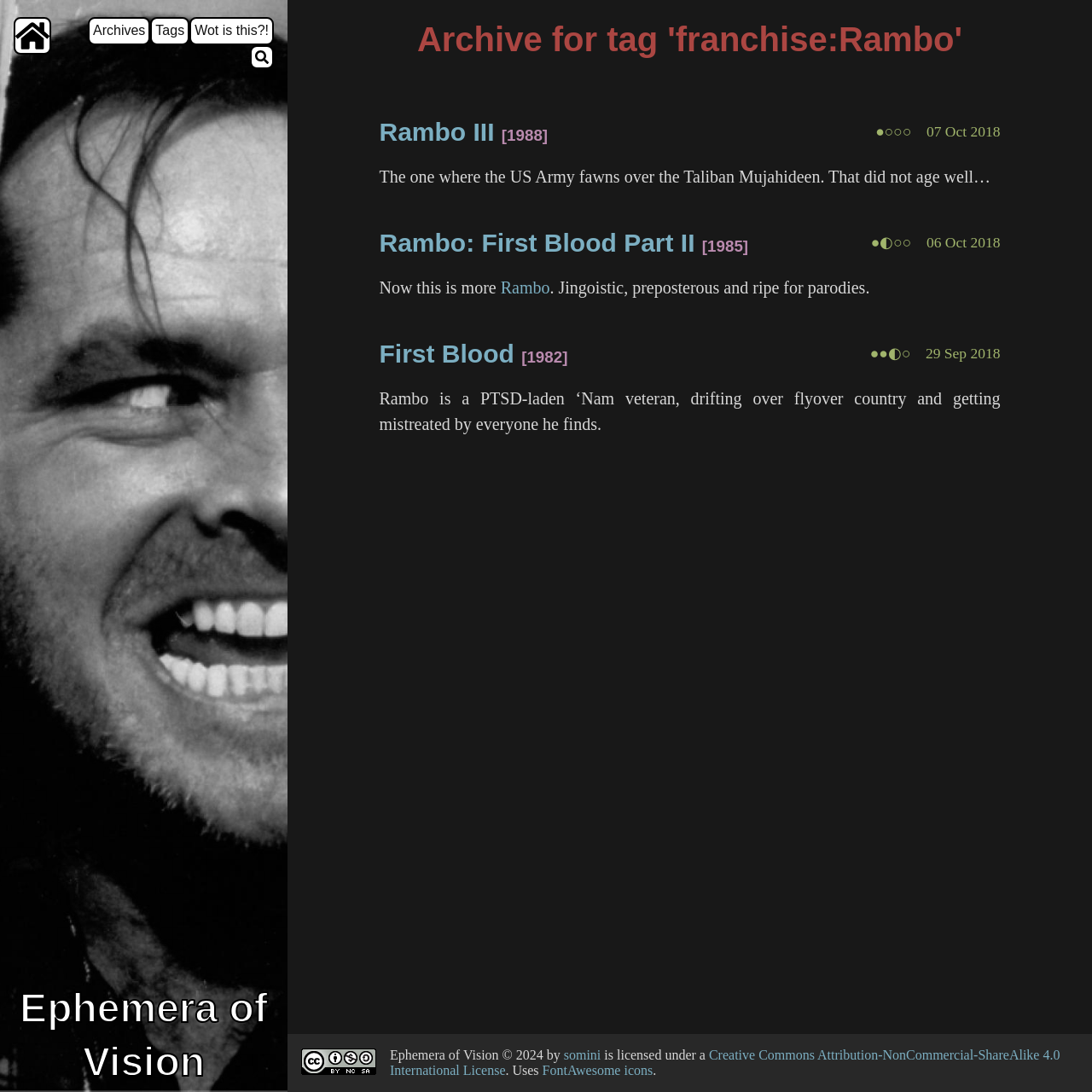Can you find the bounding box coordinates of the area I should click to execute the following instruction: "check the license information"?

[0.276, 0.96, 0.345, 0.984]